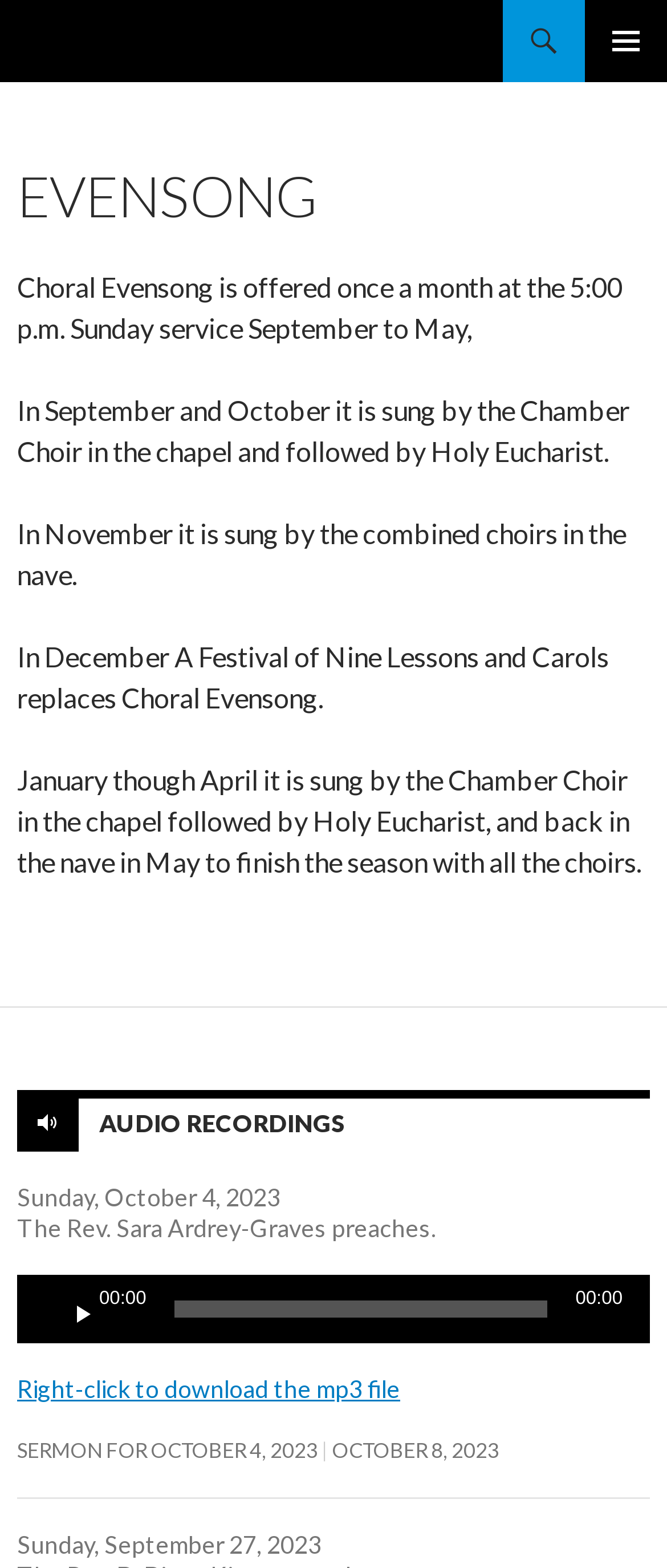Identify and provide the text of the main header on the webpage.

St. Paul's Episcopal Church